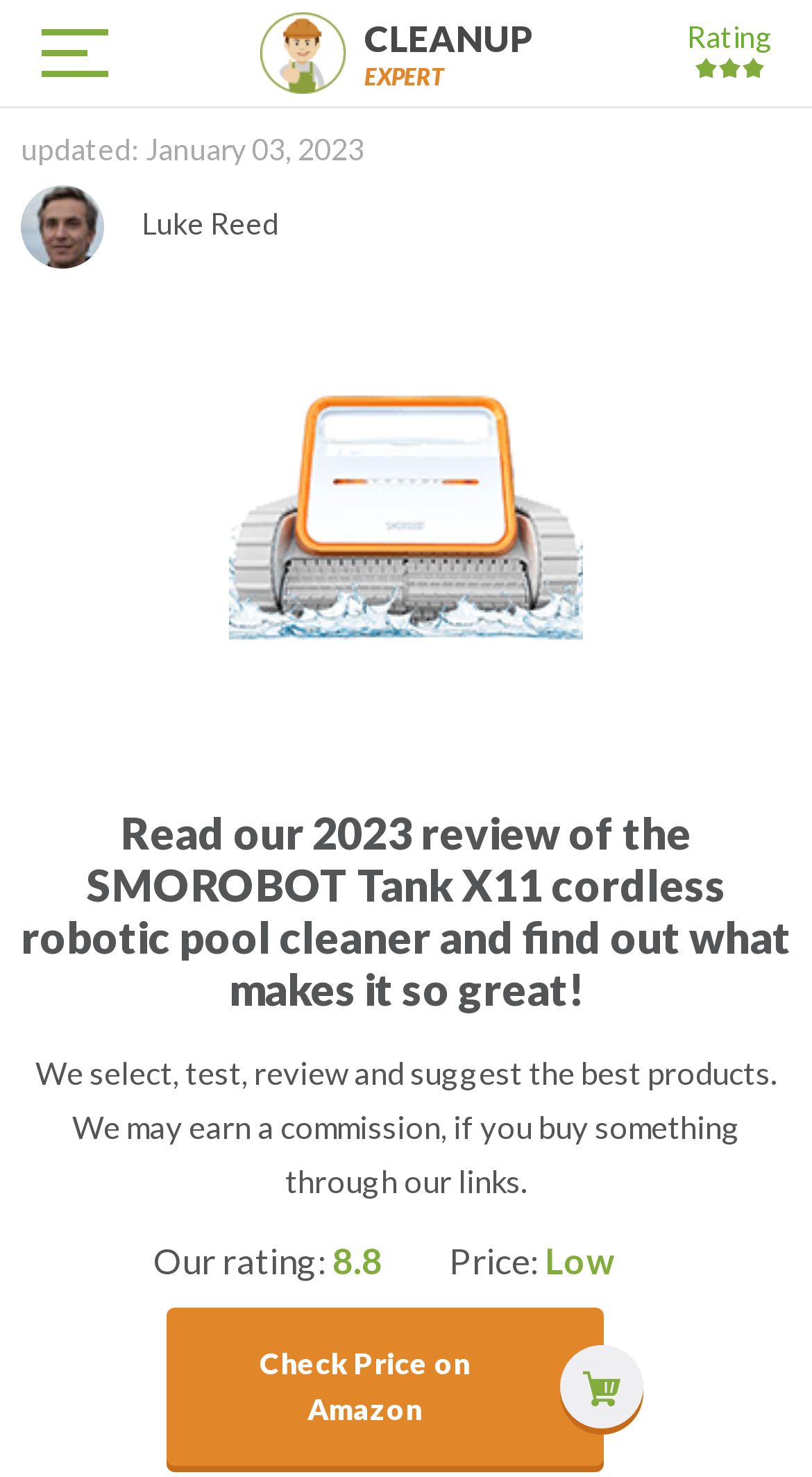Generate the main heading text from the webpage.

Read our 2023 review of the SMOROBOT Tank X11 cordless robotic pool cleaner and find out what makes it so great!